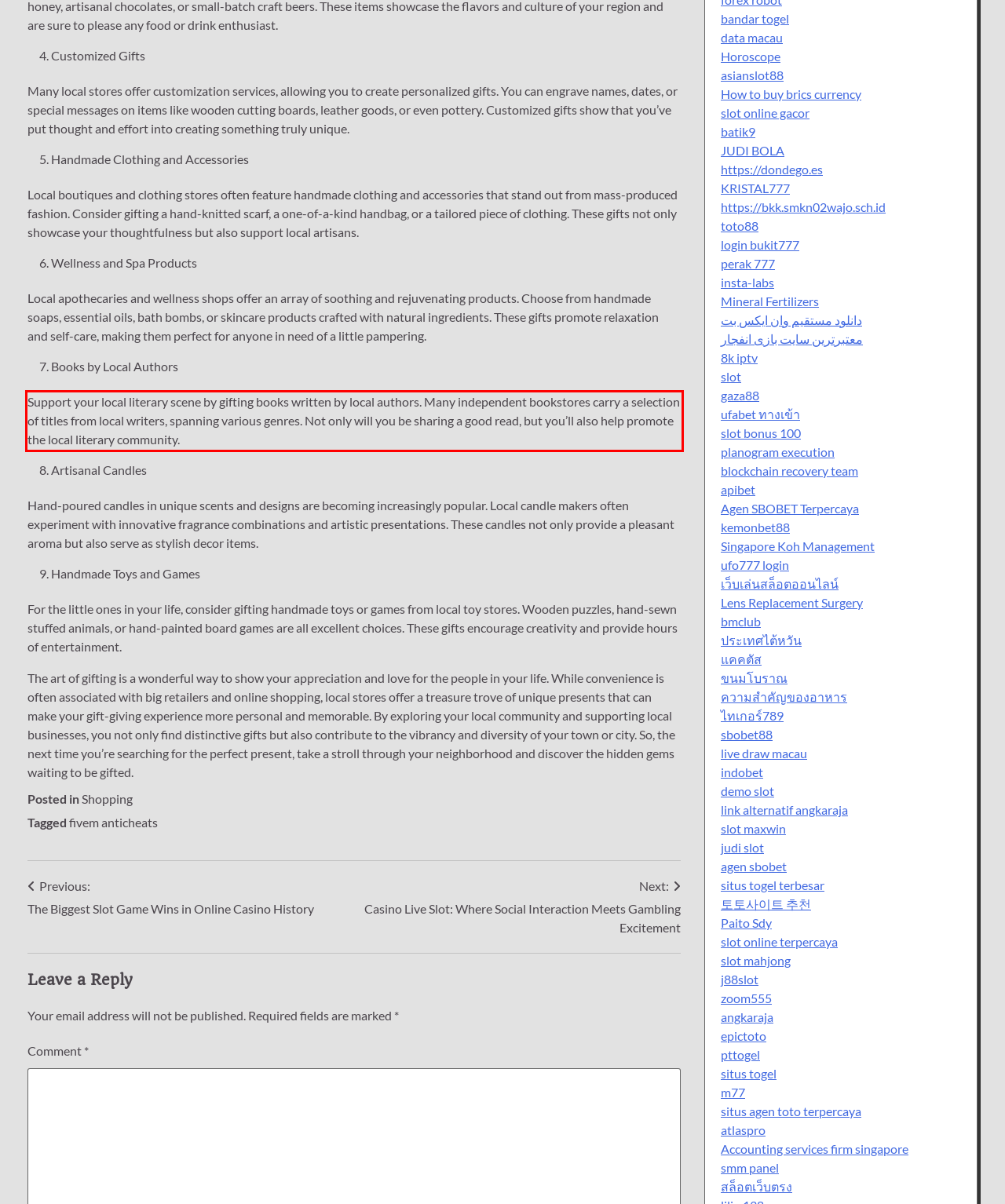You are given a screenshot showing a webpage with a red bounding box. Perform OCR to capture the text within the red bounding box.

Support your local literary scene by gifting books written by local authors. Many independent bookstores carry a selection of titles from local writers, spanning various genres. Not only will you be sharing a good read, but you’ll also help promote the local literary community.